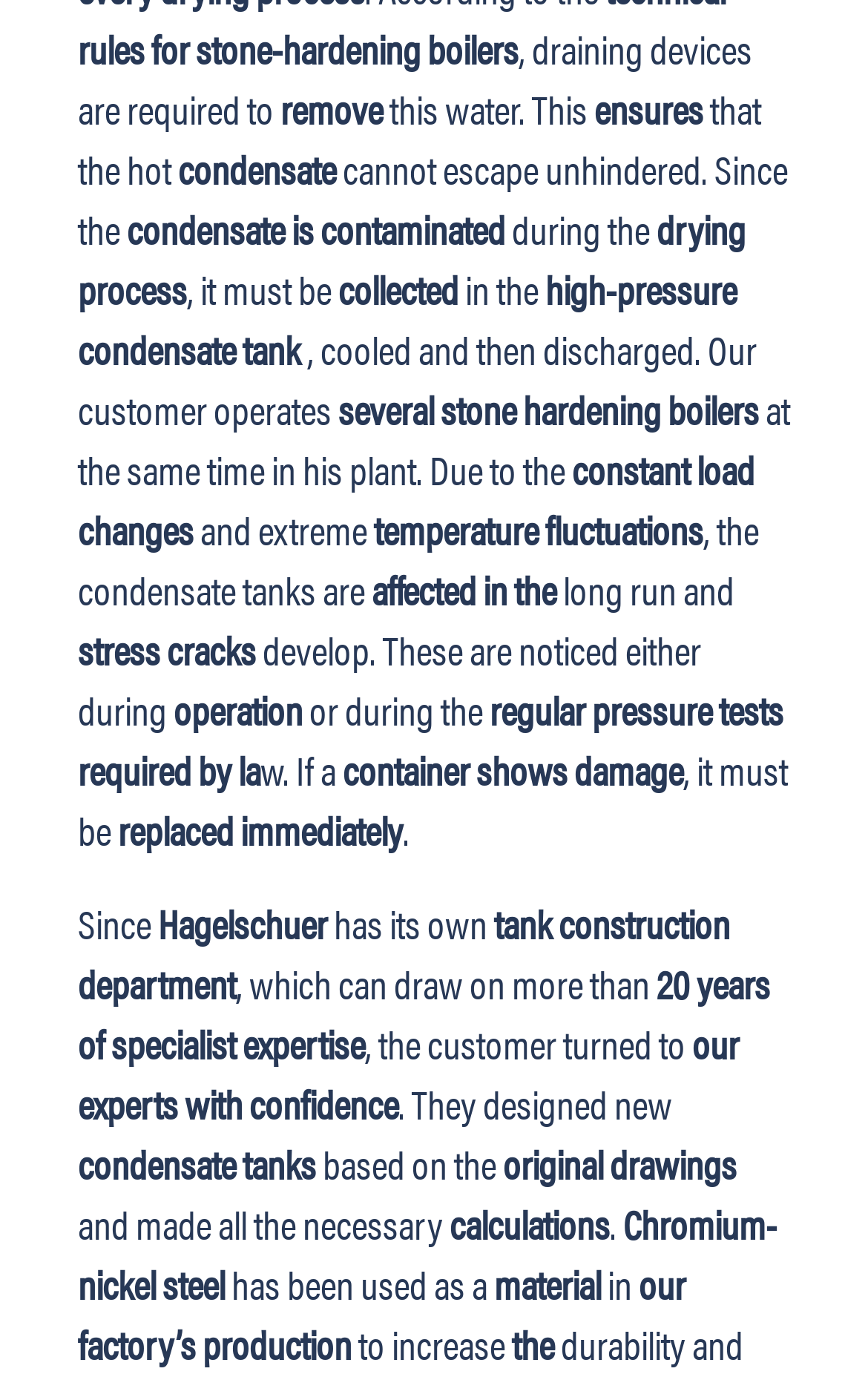Determine the bounding box coordinates of the UI element described by: "Steam pressure reduction station".

[0.179, 0.3, 0.731, 0.357]